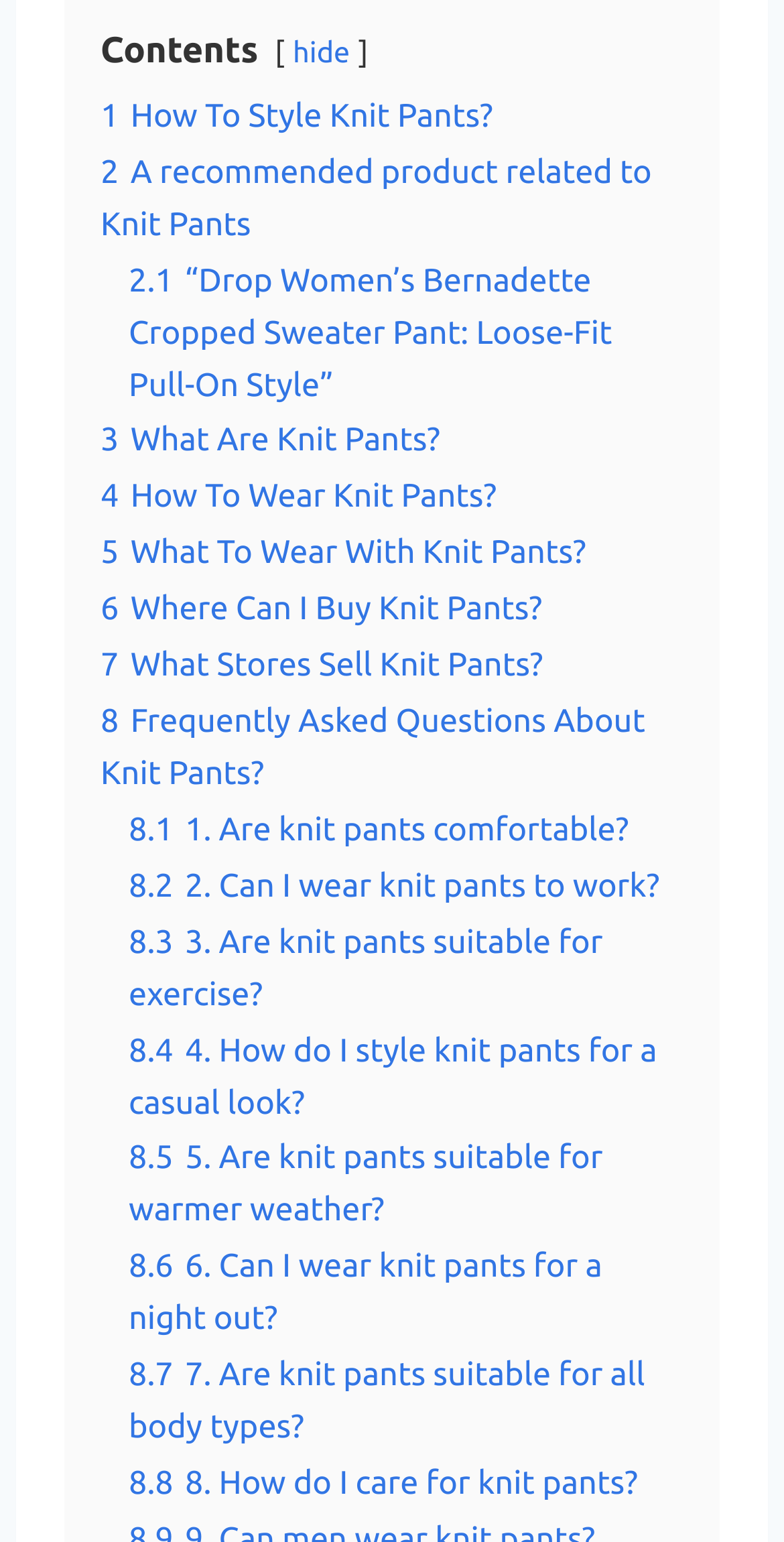What is the last topic discussed on this webpage?
Look at the image and answer with only one word or phrase.

How do I care for knit pants?